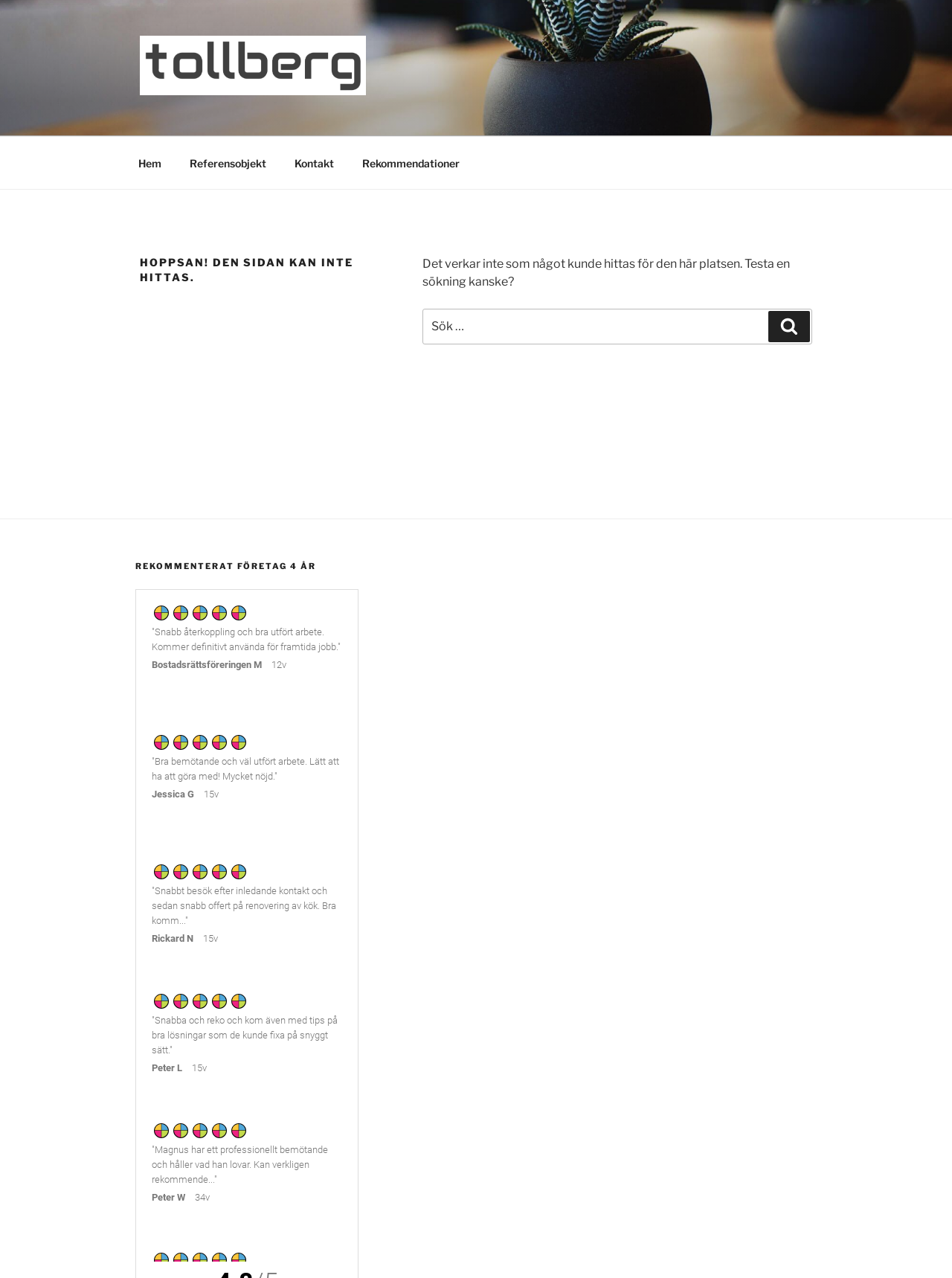Please specify the bounding box coordinates of the clickable region to carry out the following instruction: "Read the Creative Commons Attribution-Share Alike License". The coordinates should be four float numbers between 0 and 1, in the format [left, top, right, bottom].

None